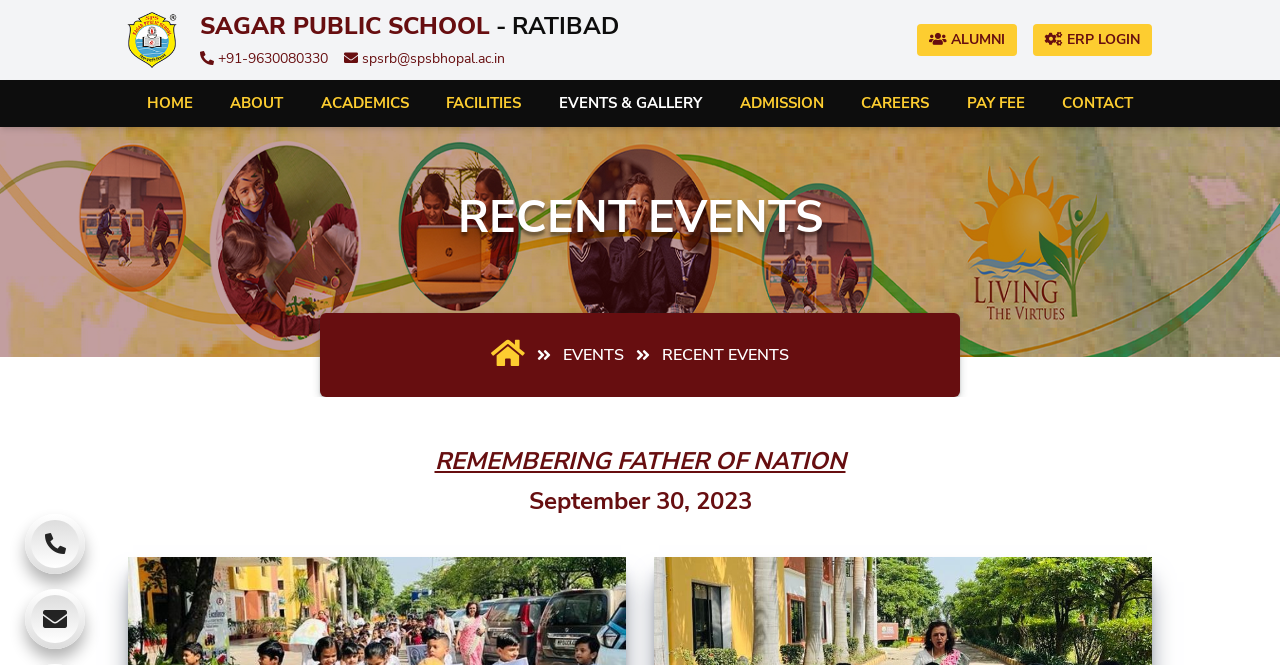What is the name of the school? Based on the image, give a response in one word or a short phrase.

SAGAR PUBLIC SCHOOL